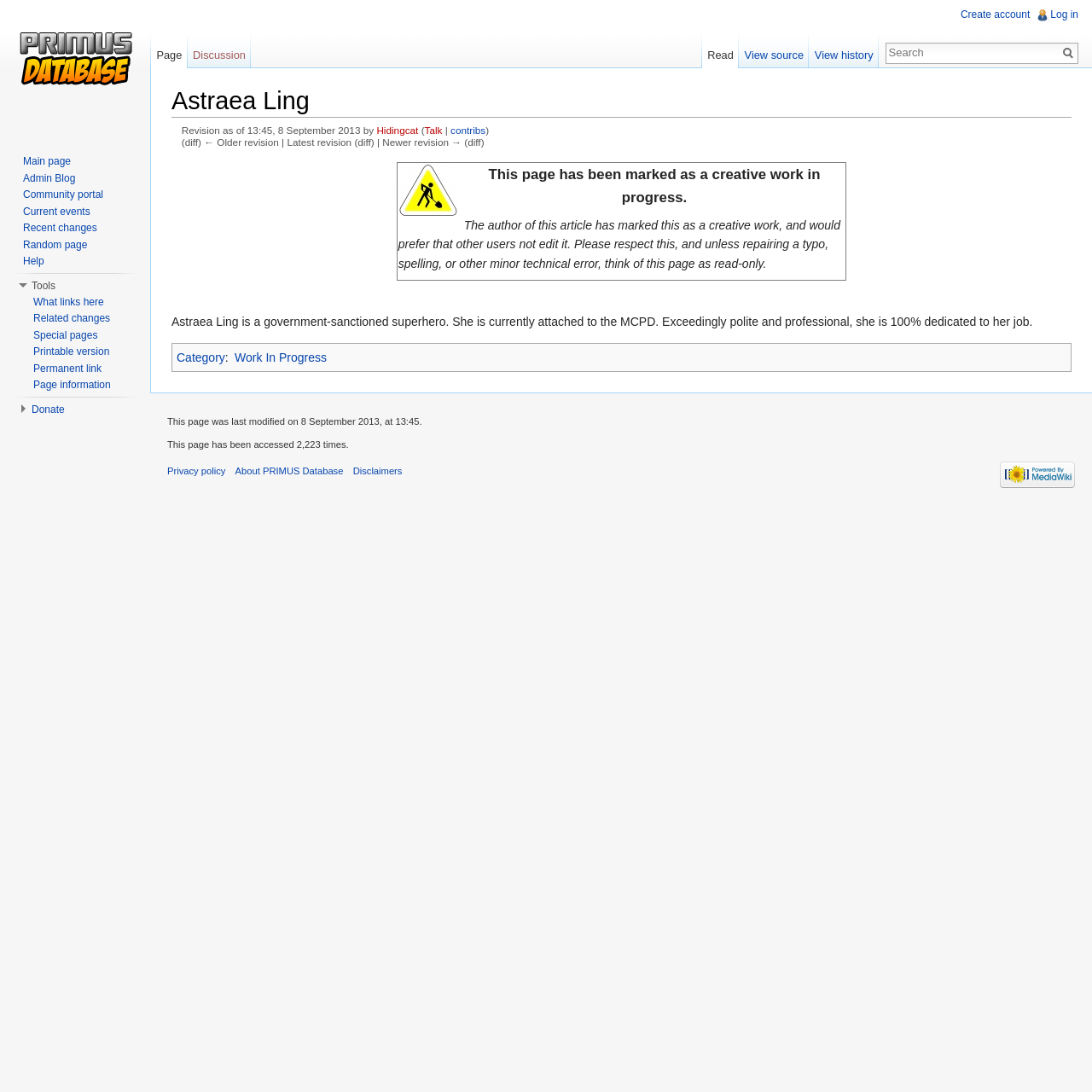How many times has the webpage been accessed?
Look at the screenshot and respond with one word or a short phrase.

2,223 times